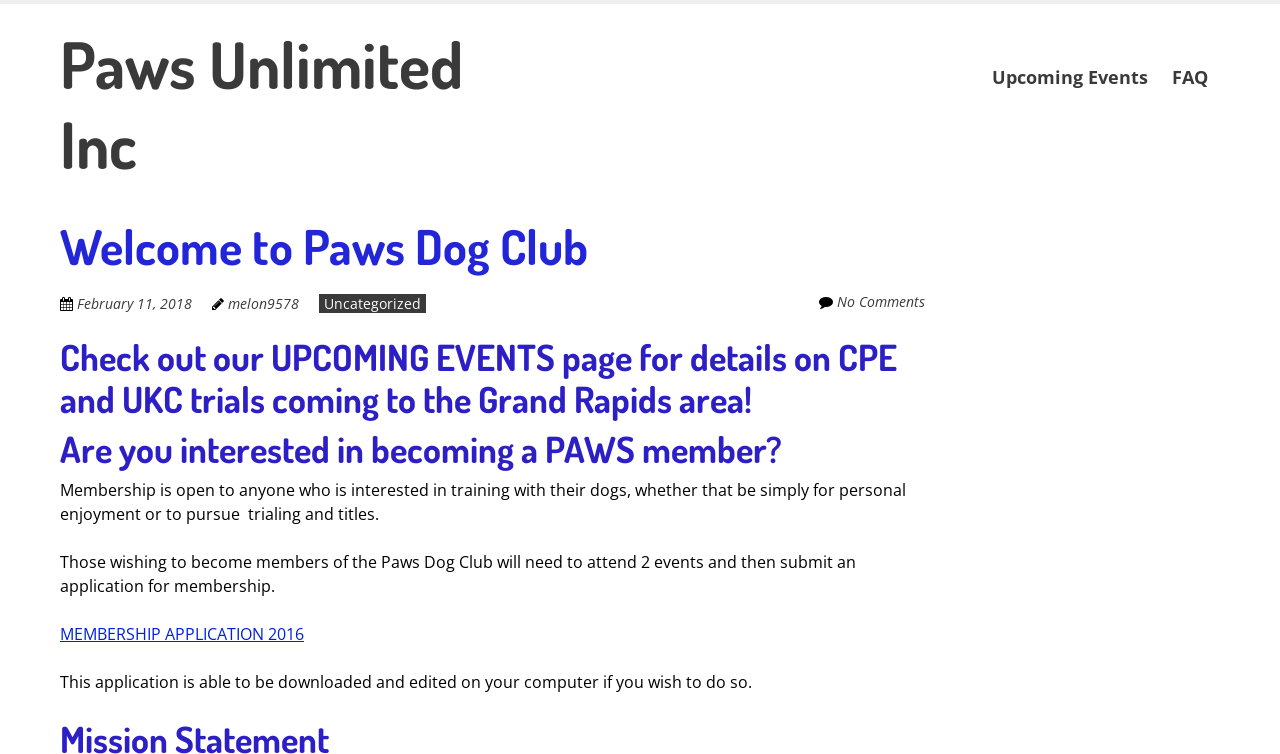Answer this question in one word or a short phrase: What is the name of the dog club?

Paws Dog Club